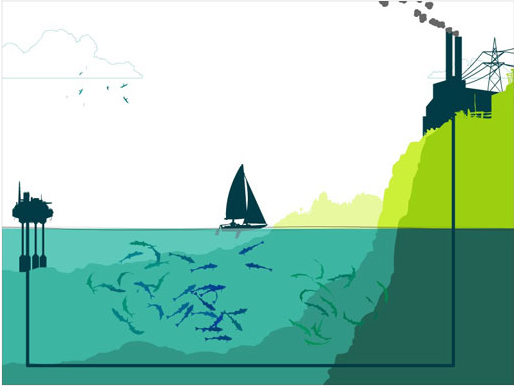Give a short answer using one word or phrase for the question:
What is above the waterline?

A sailboat